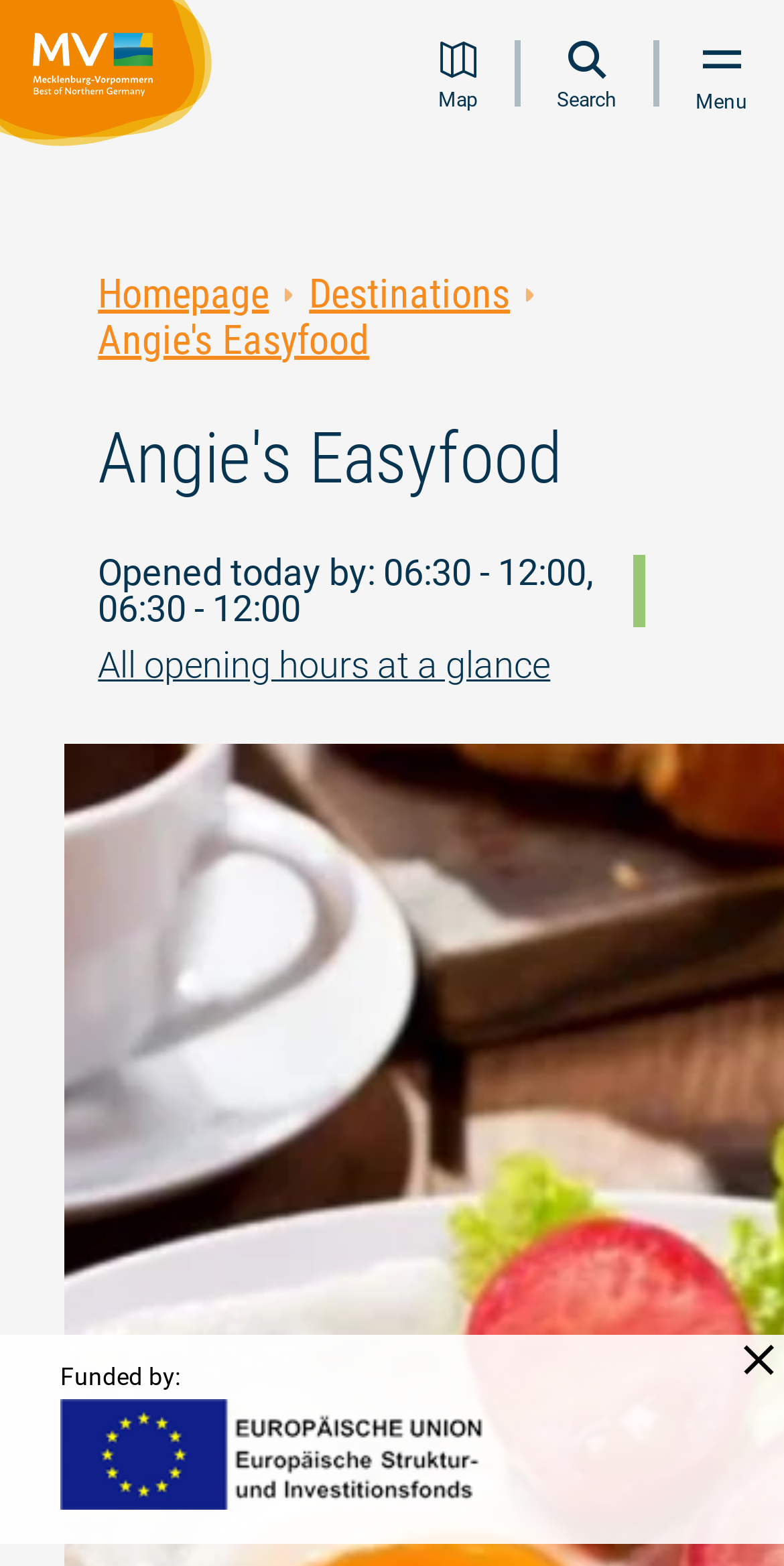Please reply with a single word or brief phrase to the question: 
Is the catering service funded by the European Union?

Yes